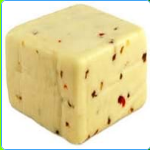Give a concise answer of one word or phrase to the question: 
Is Monterey Cheese often used in cheese platters?

Yes